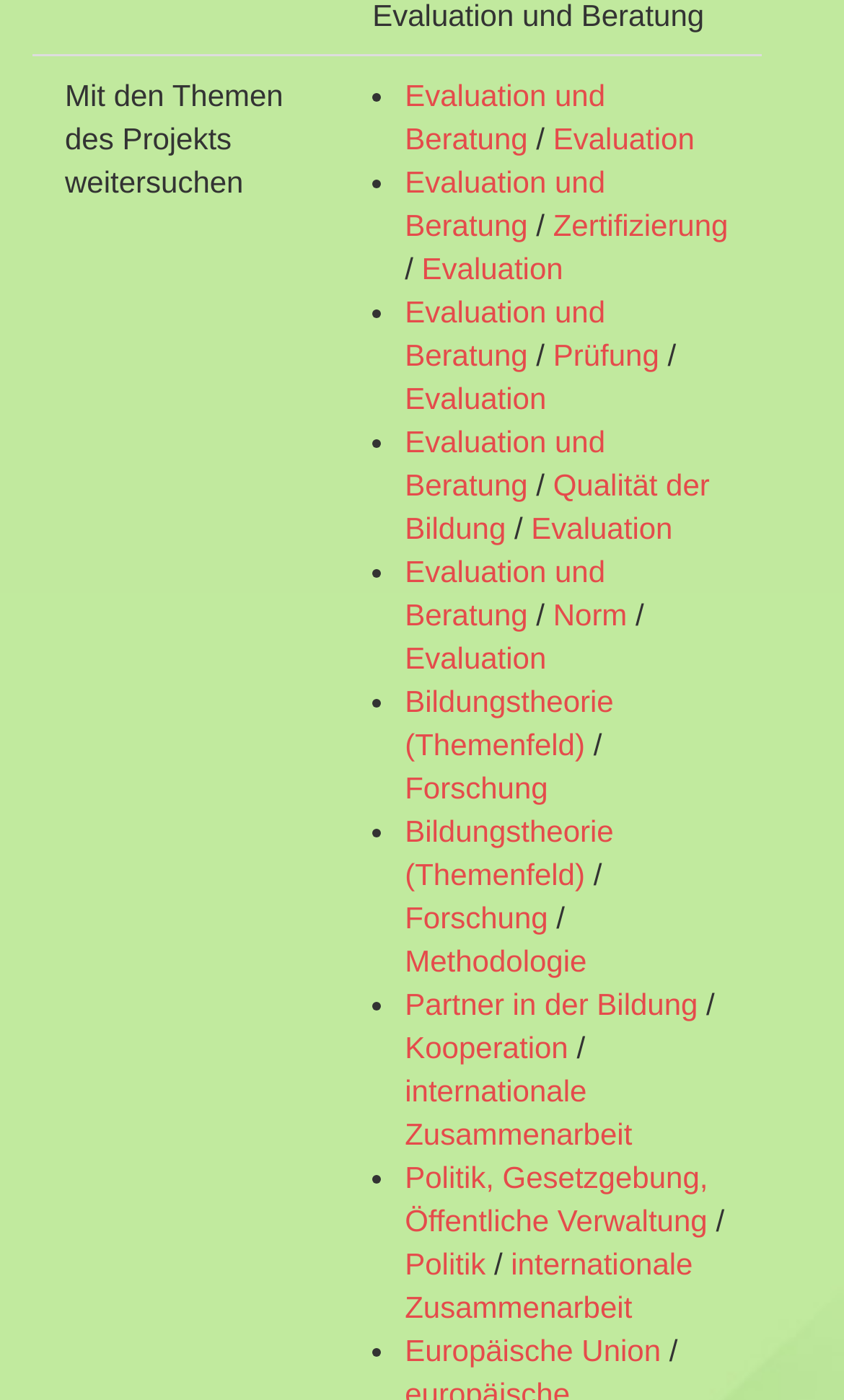Please identify the bounding box coordinates of the region to click in order to complete the given instruction: "Click on Ship Container". The coordinates should be four float numbers between 0 and 1, i.e., [left, top, right, bottom].

None